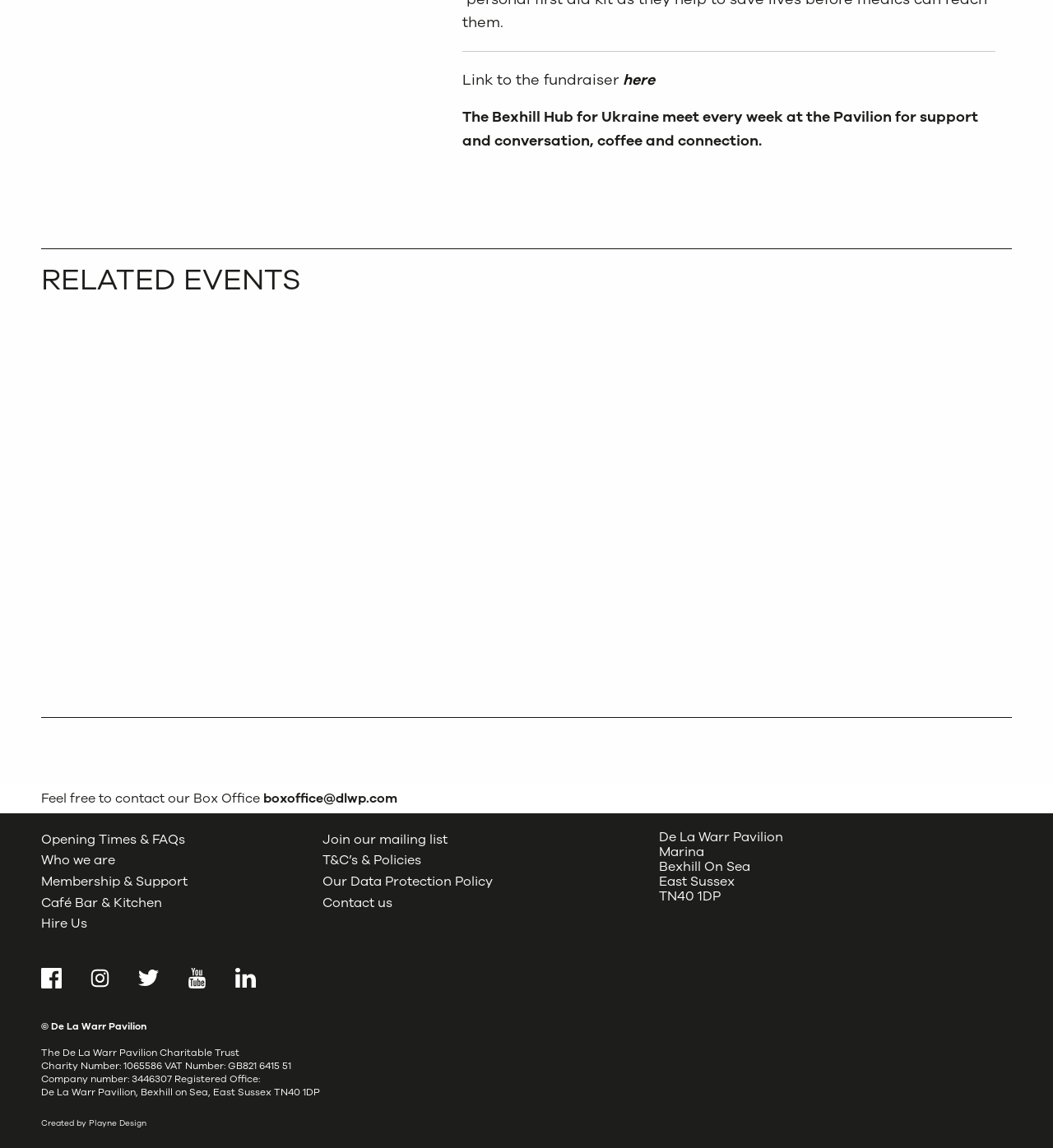Determine the bounding box coordinates for the UI element described. Format the coordinates as (top-left x, top-left y, bottom-right x, bottom-right y) and ensure all values are between 0 and 1. Element description: An Evening with Lucinda Light

[0.039, 0.509, 0.258, 0.541]